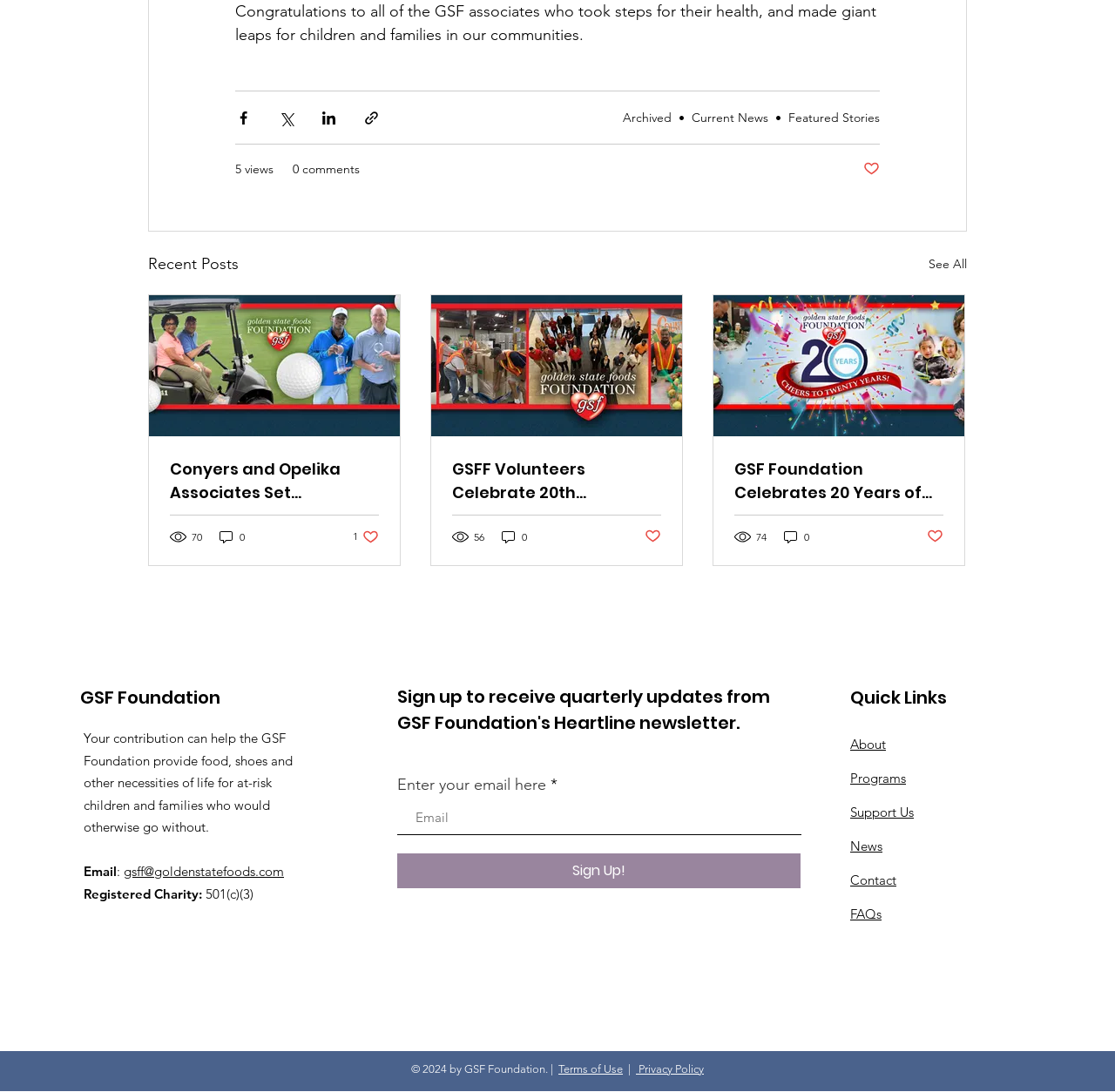Extract the bounding box coordinates for the HTML element that matches this description: "Terms of Use". The coordinates should be four float numbers between 0 and 1, i.e., [left, top, right, bottom].

[0.501, 0.973, 0.559, 0.985]